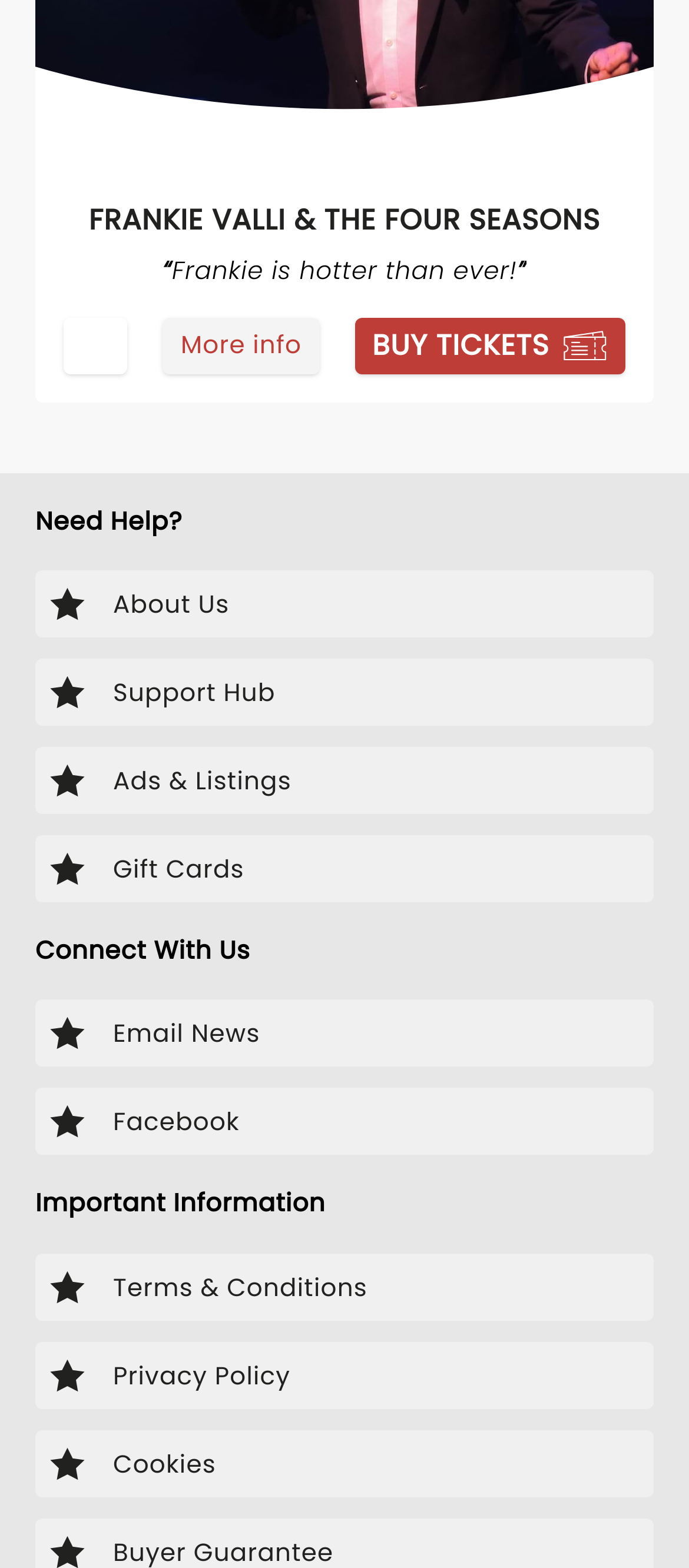Calculate the bounding box coordinates of the UI element given the description: "Buy Tickets".

[0.515, 0.202, 0.908, 0.238]